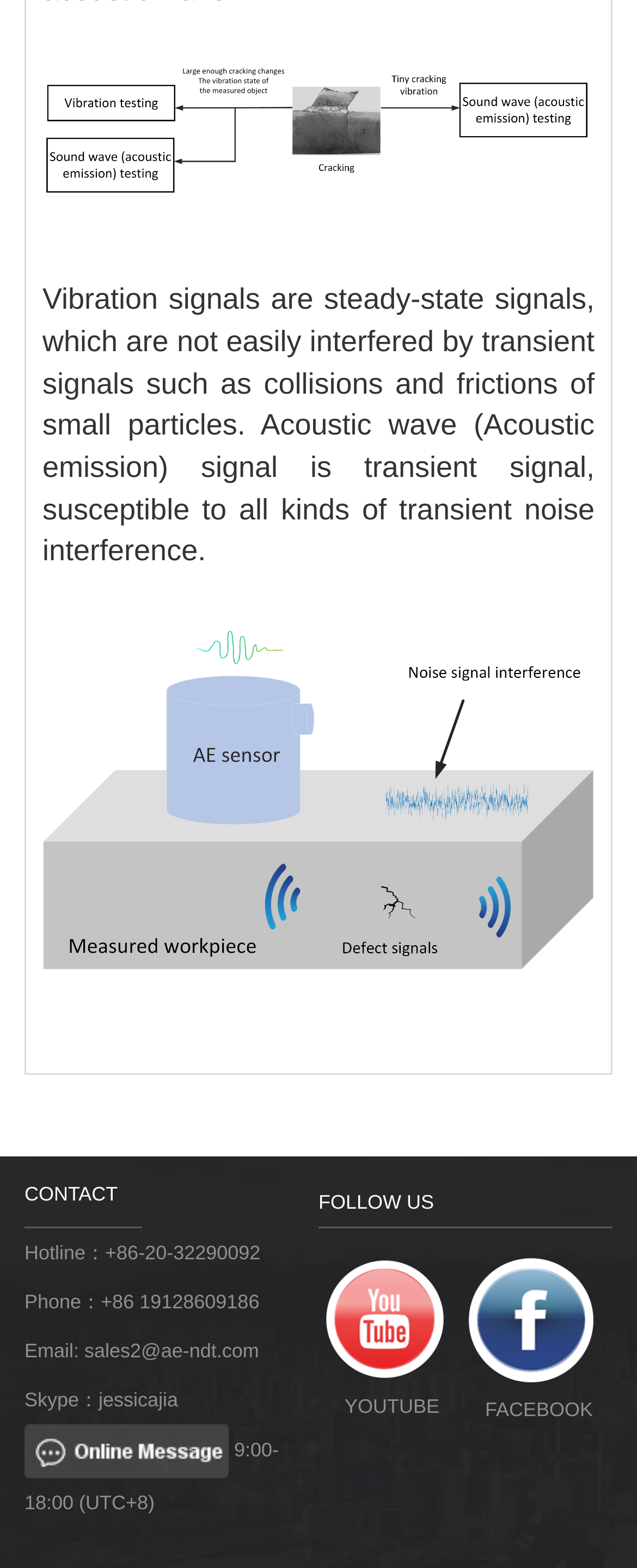What are the working hours?
Please answer the question as detailed as possible.

The working hours can be found in the contact information section at the bottom of the webpage, which is 9:00-18:00 (UTC+8).